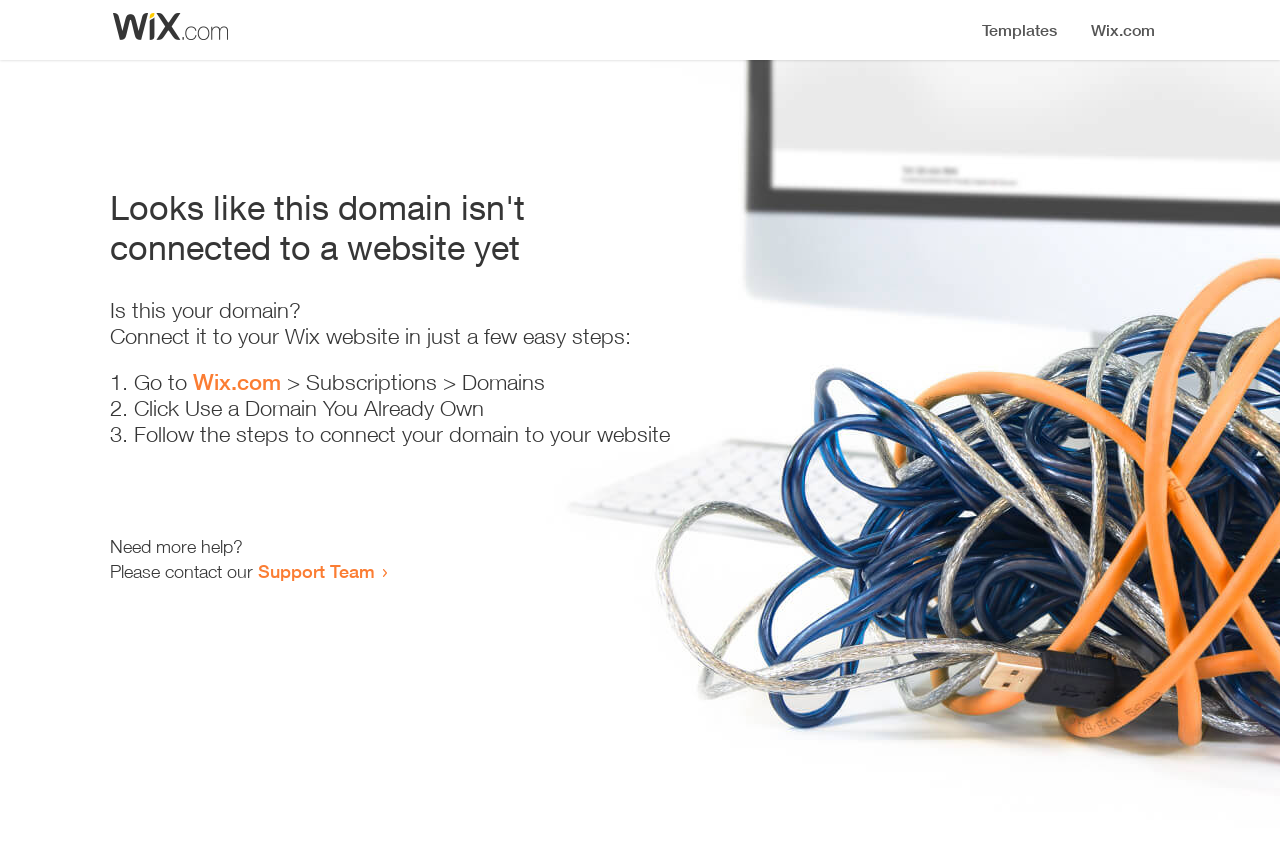Provide your answer in a single word or phrase: 
How many steps to connect the domain?

3